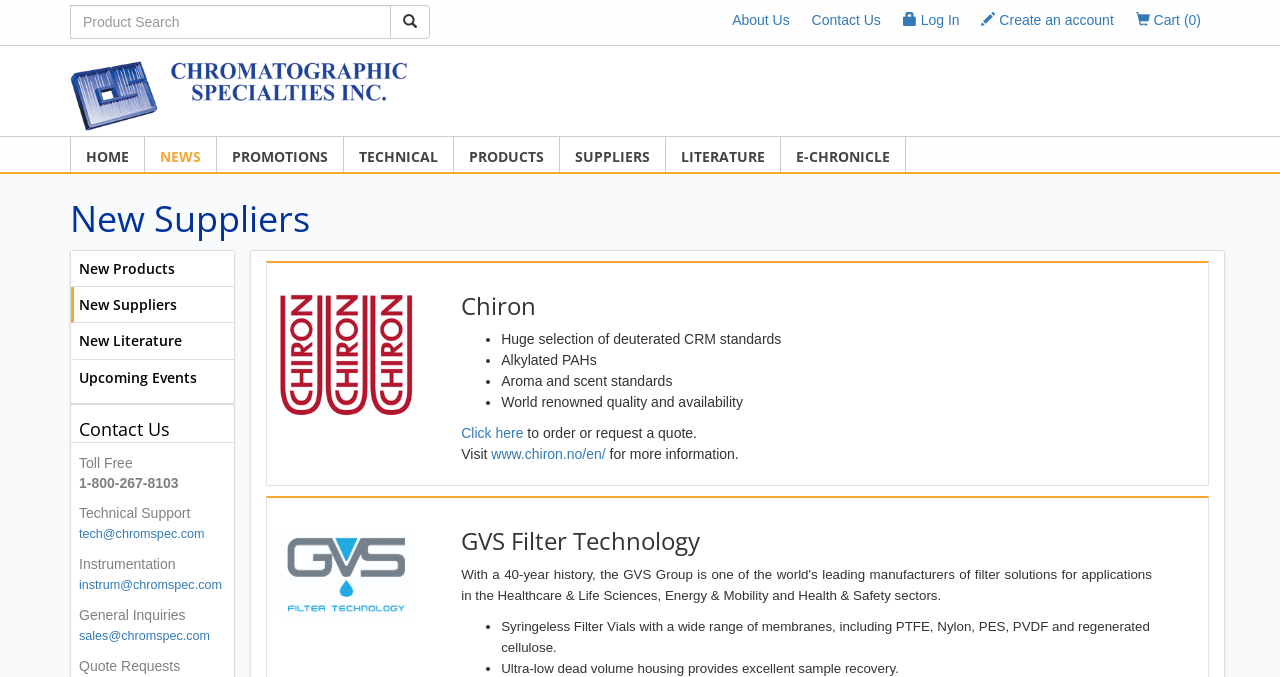Please determine the bounding box coordinates of the element to click on in order to accomplish the following task: "View the latest Minecraft PE news". Ensure the coordinates are four float numbers ranging from 0 to 1, i.e., [left, top, right, bottom].

None